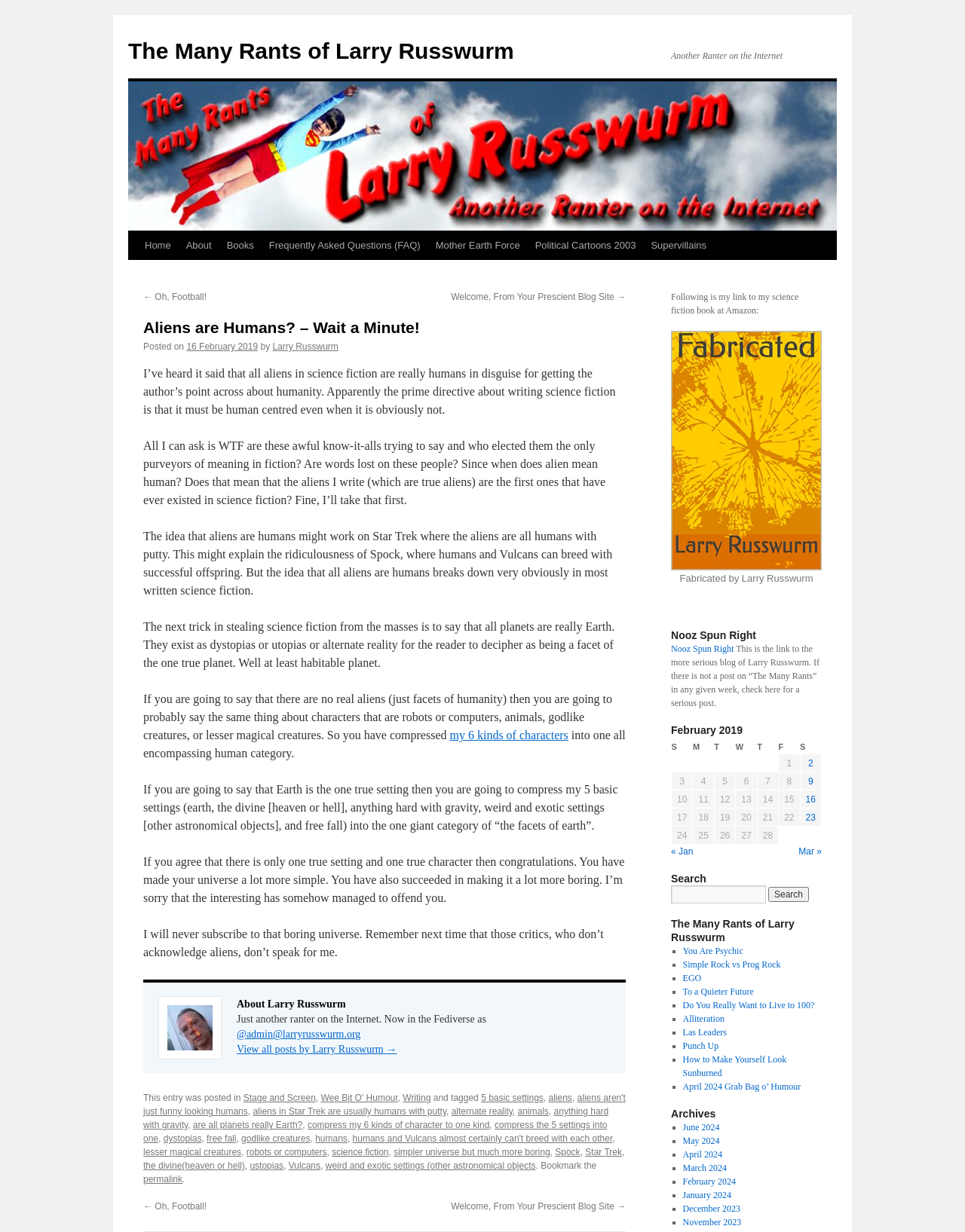Could you indicate the bounding box coordinates of the region to click in order to complete this instruction: "Go to the 'About' page".

[0.185, 0.188, 0.227, 0.211]